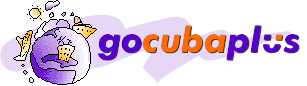What color is the 'go' in the logo?
Please provide an in-depth and detailed response to the question.

The caption states that the name 'gocubaplus' is prominently displayed in bold, colorful typography, with 'go' in a lively orange, which suggests that the 'go' in the logo is of a lively orange color.